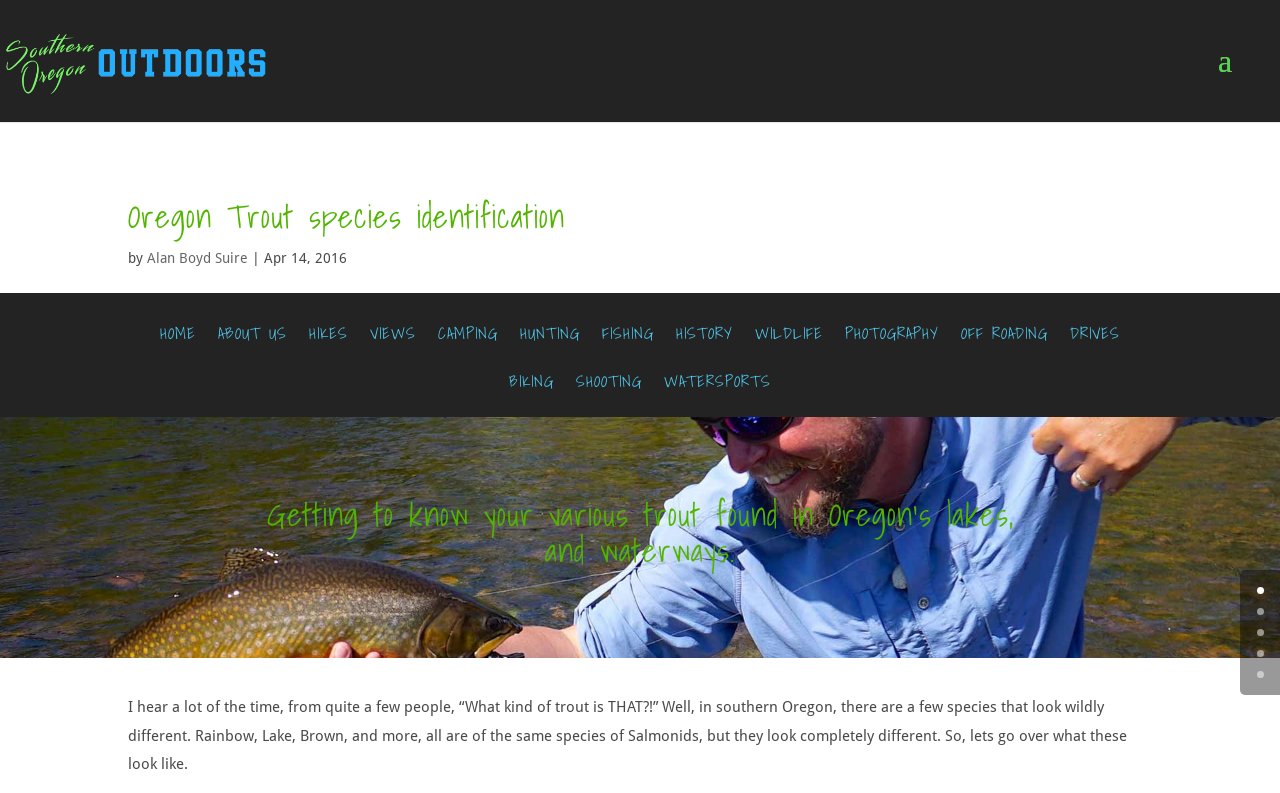Based on the image, please elaborate on the answer to the following question:
Who is the author of the article?

I found the author's name by looking at the text next to the 'by' keyword, which is 'Alan Boyd Suire'.